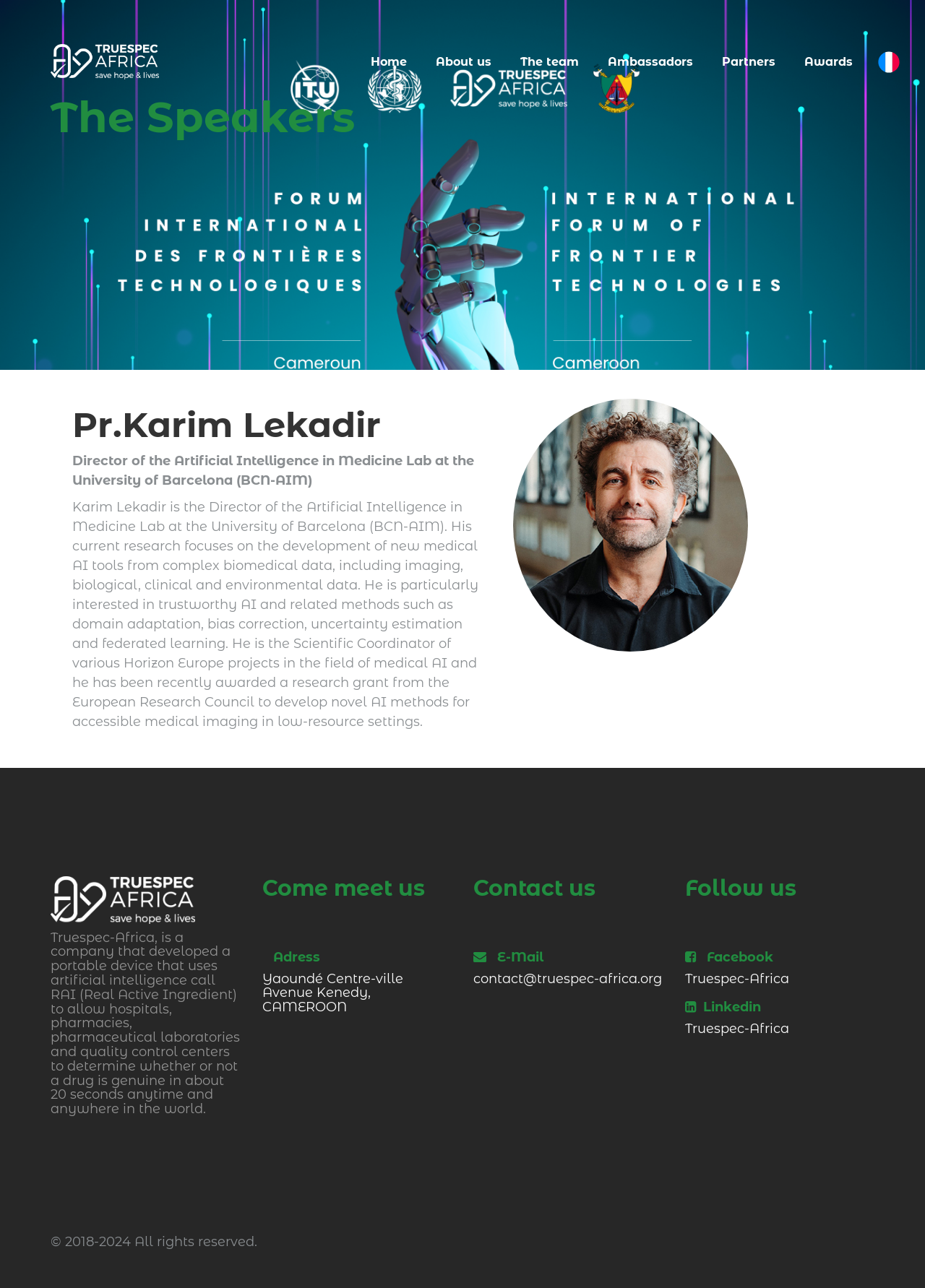Respond to the following query with just one word or a short phrase: 
What is the speaker's name?

Pr. Karim Lekadir